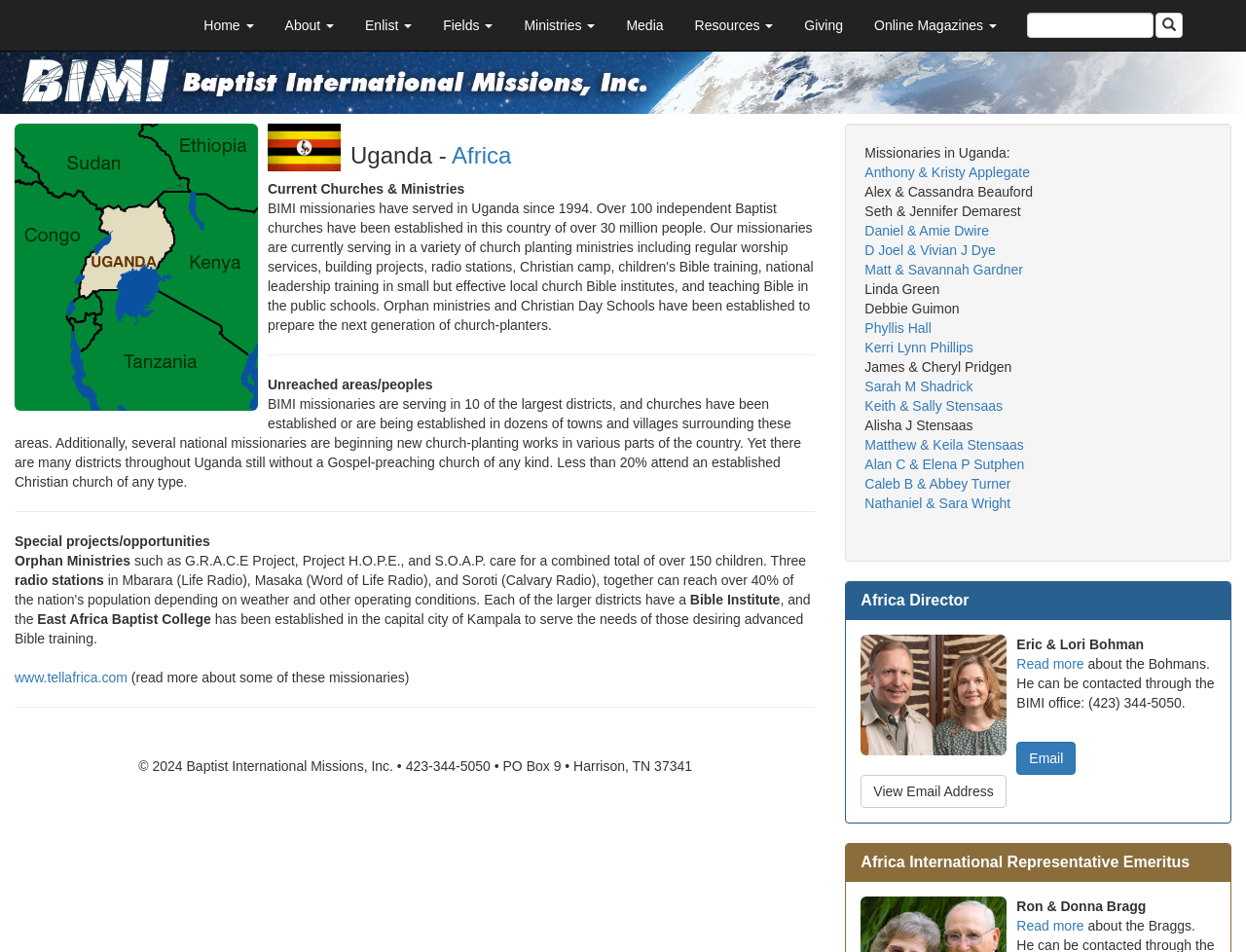Specify the bounding box coordinates for the region that must be clicked to perform the given instruction: "Click the Home link".

[0.151, 0.0, 0.216, 0.053]